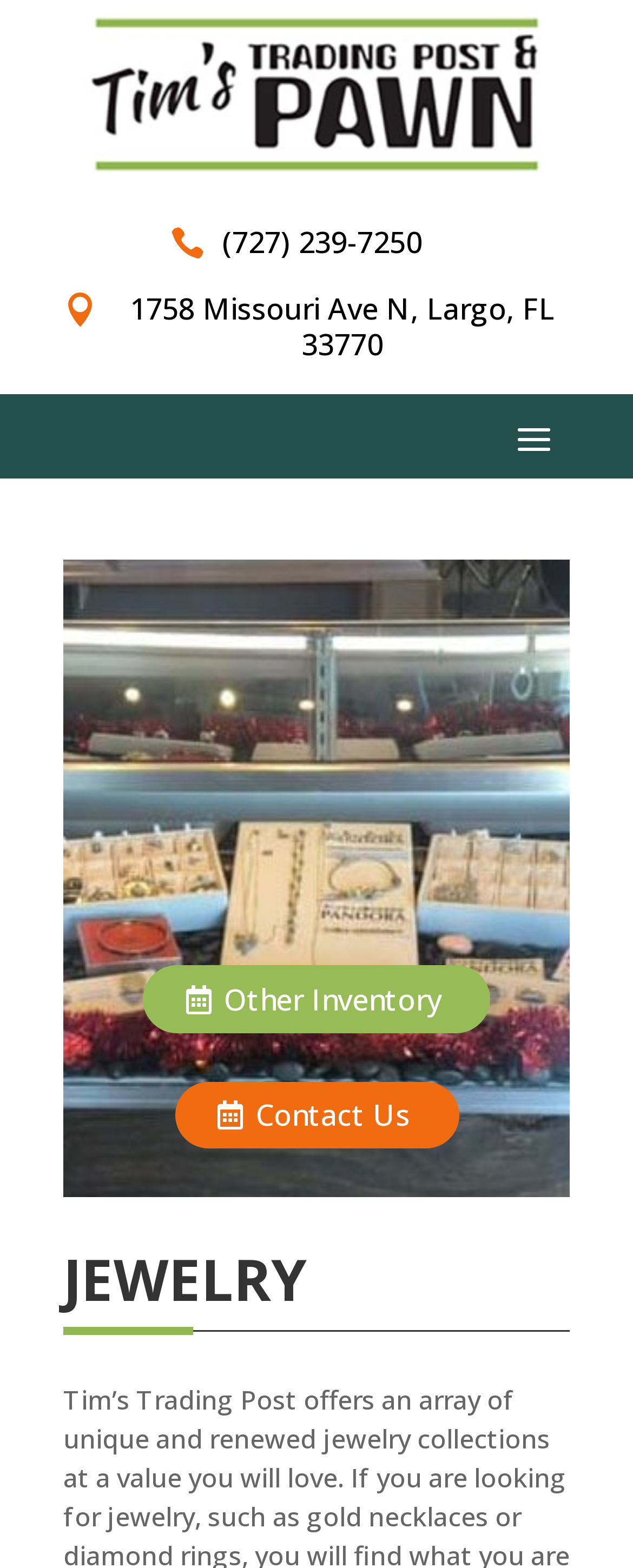What is the phone number of Tim's Trading Post?
Answer the question with detailed information derived from the image.

I found the phone number by looking at the heading element that contains the phone number, which is '(727) 239-7250'. This element is located in the second layout table and has a bounding box with y1 and y2 coordinates that indicate it is positioned near the top of the page.